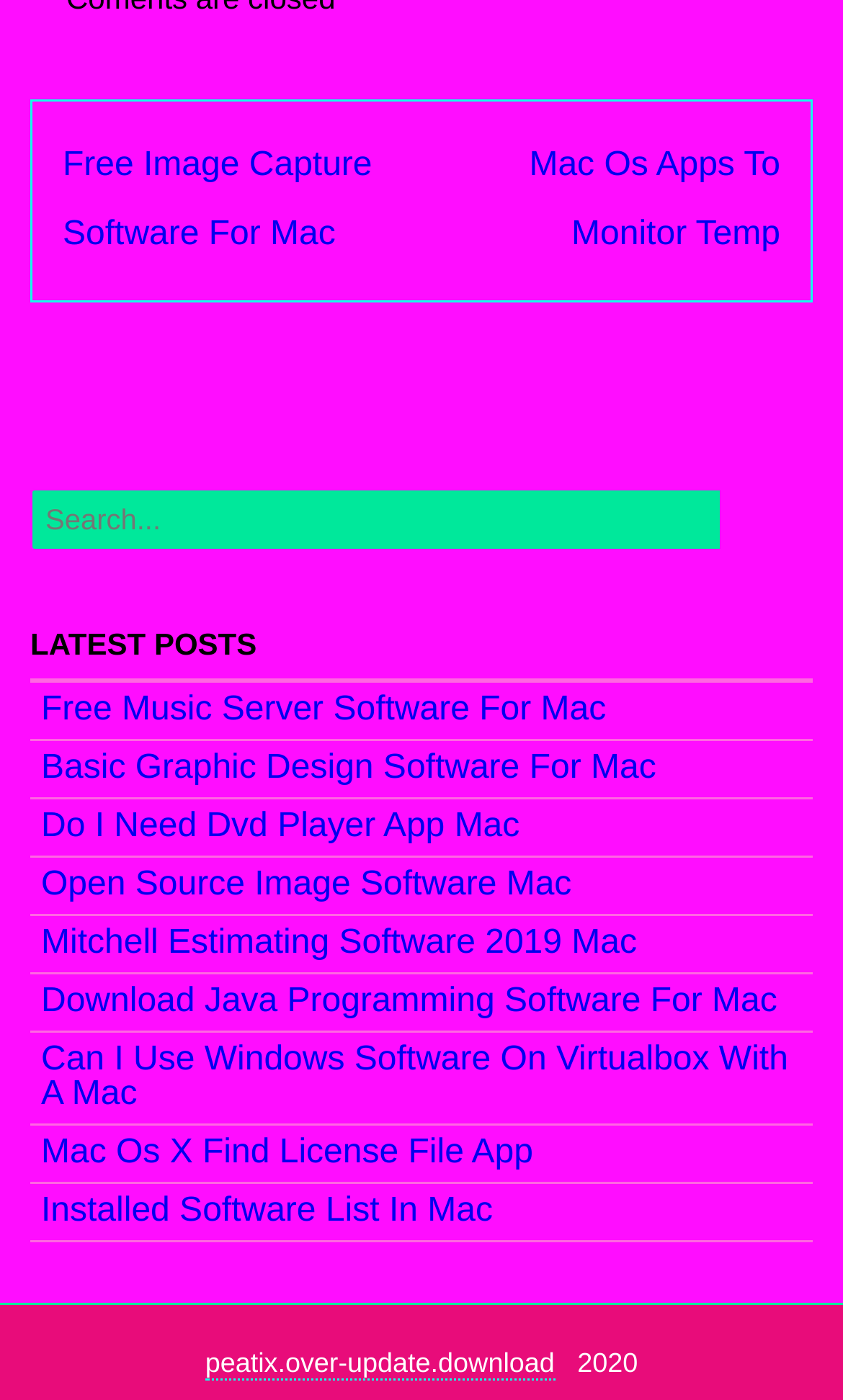Given the webpage screenshot, identify the bounding box of the UI element that matches this description: "Mitchell Estimating Software 2019 Mac".

[0.049, 0.66, 0.756, 0.686]